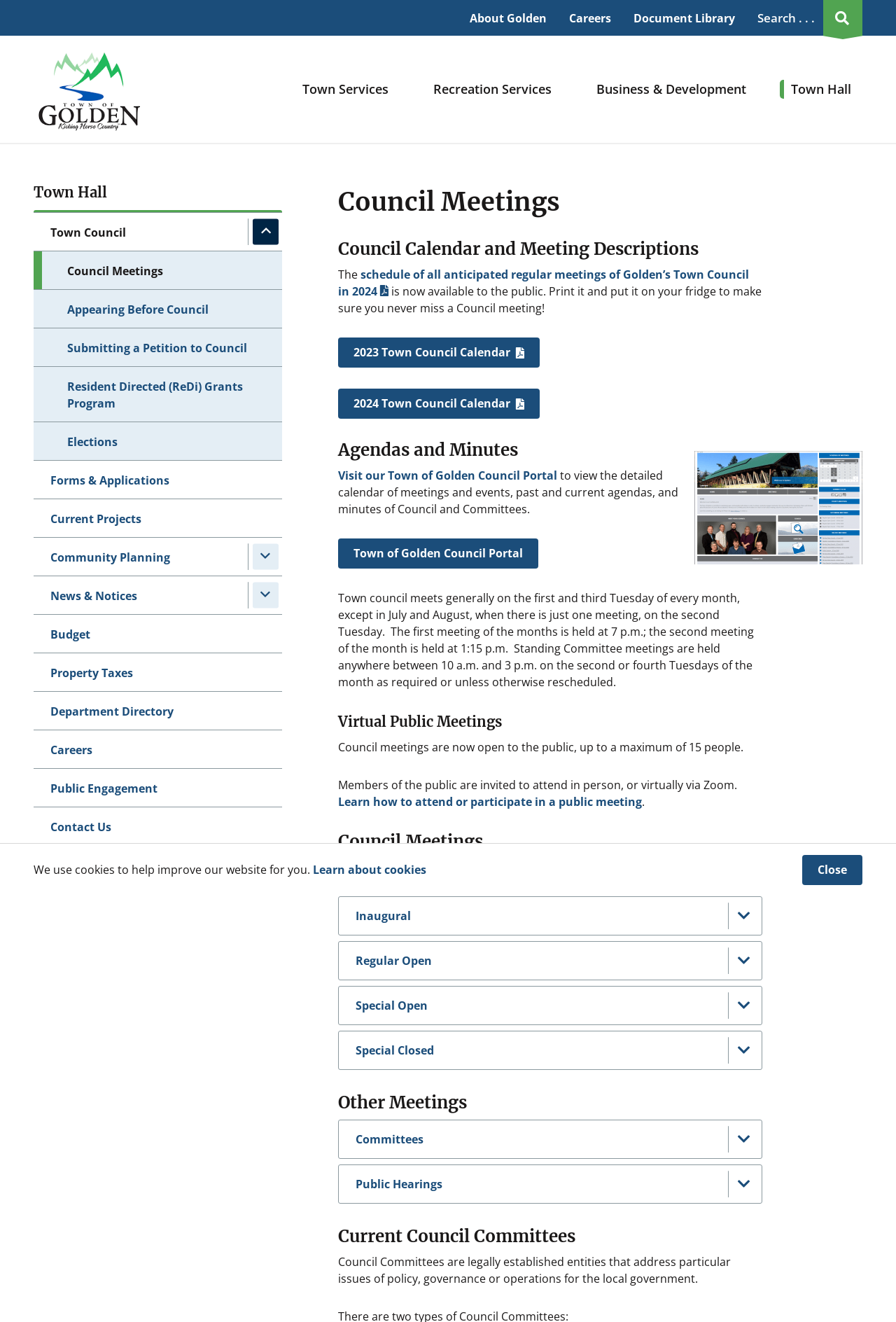Identify the bounding box coordinates of the element to click to follow this instruction: 'Search for something'. Ensure the coordinates are four float values between 0 and 1, provided as [left, top, right, bottom].

[0.839, 0.0, 0.962, 0.027]